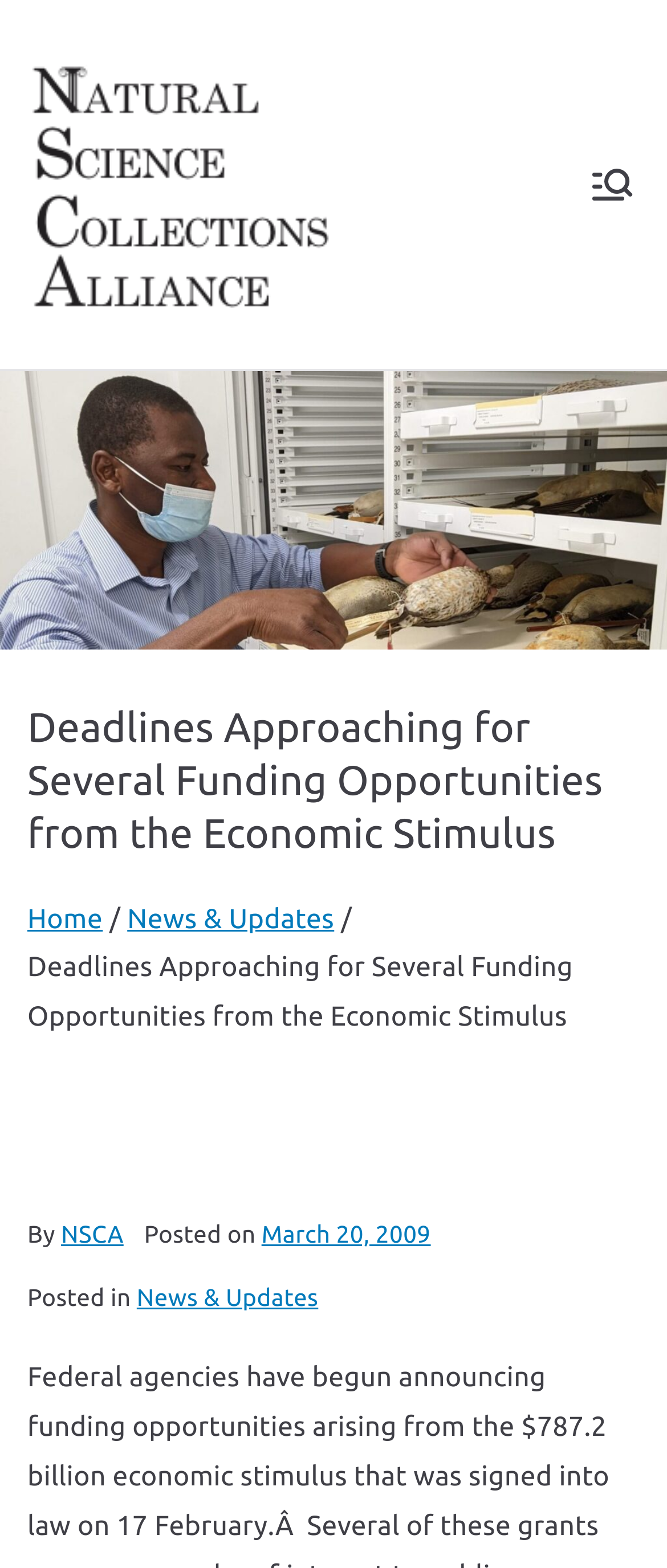What is the purpose of the organization?
Respond with a short answer, either a single word or a phrase, based on the image.

Research, exhibitions, education, and outreach